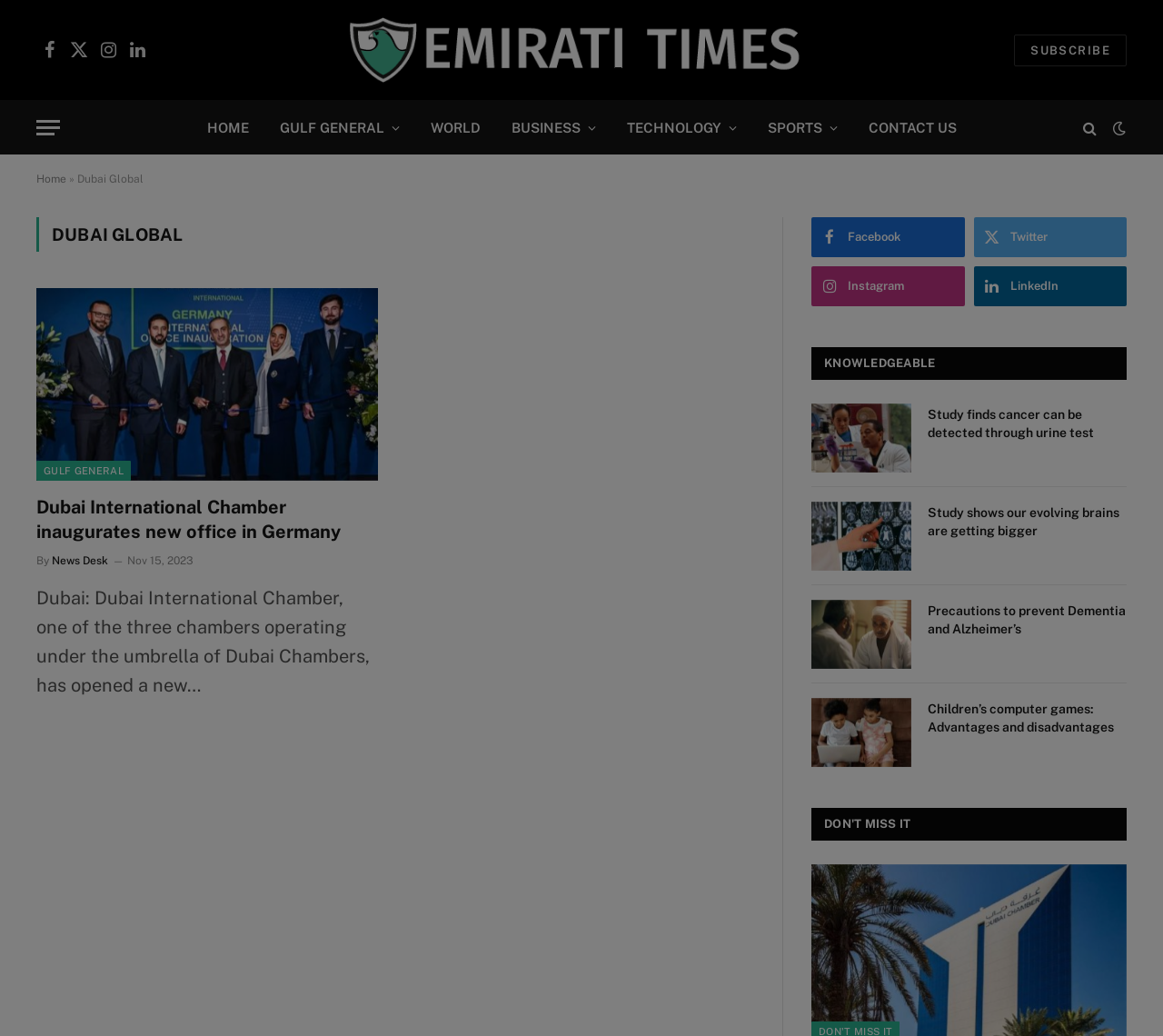Identify the bounding box coordinates of the area that should be clicked in order to complete the given instruction: "Subscribe to Emirati Times". The bounding box coordinates should be four float numbers between 0 and 1, i.e., [left, top, right, bottom].

[0.872, 0.033, 0.969, 0.064]